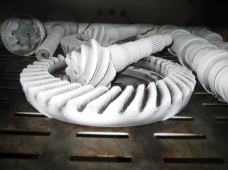Please reply to the following question using a single word or phrase: 
What is the purpose of cryogenic processing?

Enhance durability and performance